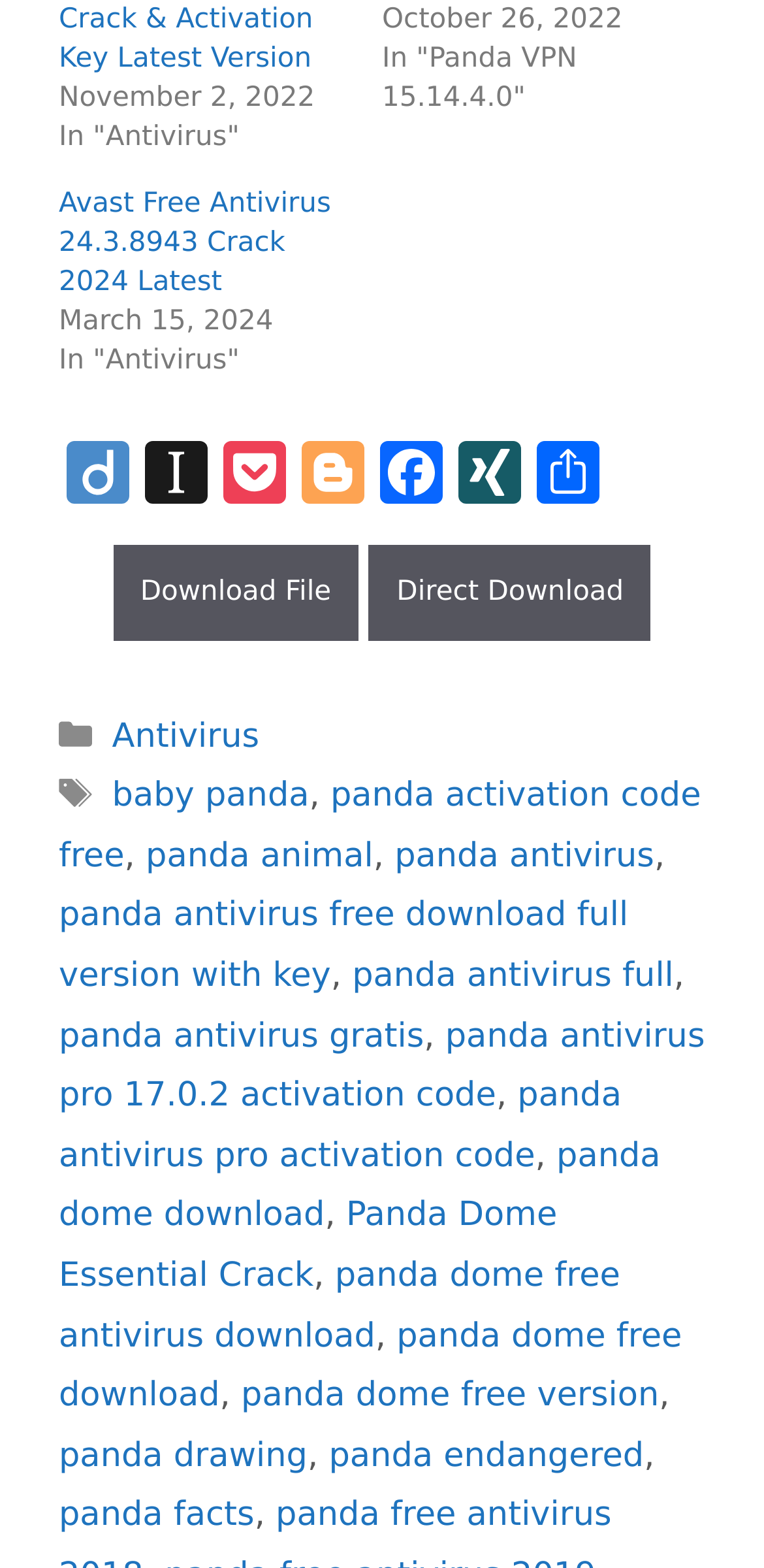Can you find the bounding box coordinates of the area I should click to execute the following instruction: "Download File Direct Download"?

[0.148, 0.363, 0.852, 0.388]